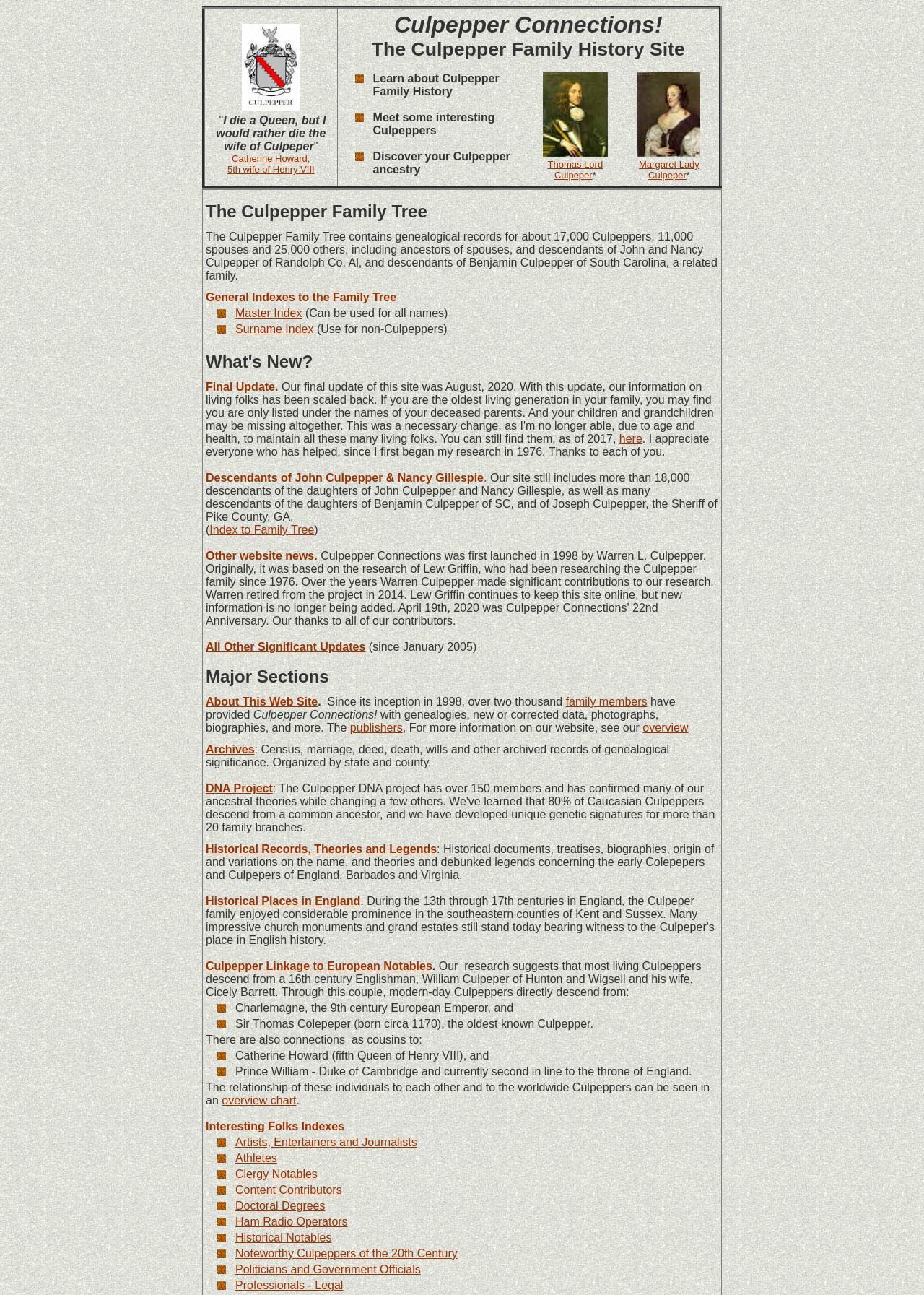Kindly provide the bounding box coordinates of the section you need to click on to fulfill the given instruction: "Discover your Culpepper ancestry".

[0.404, 0.116, 0.569, 0.136]